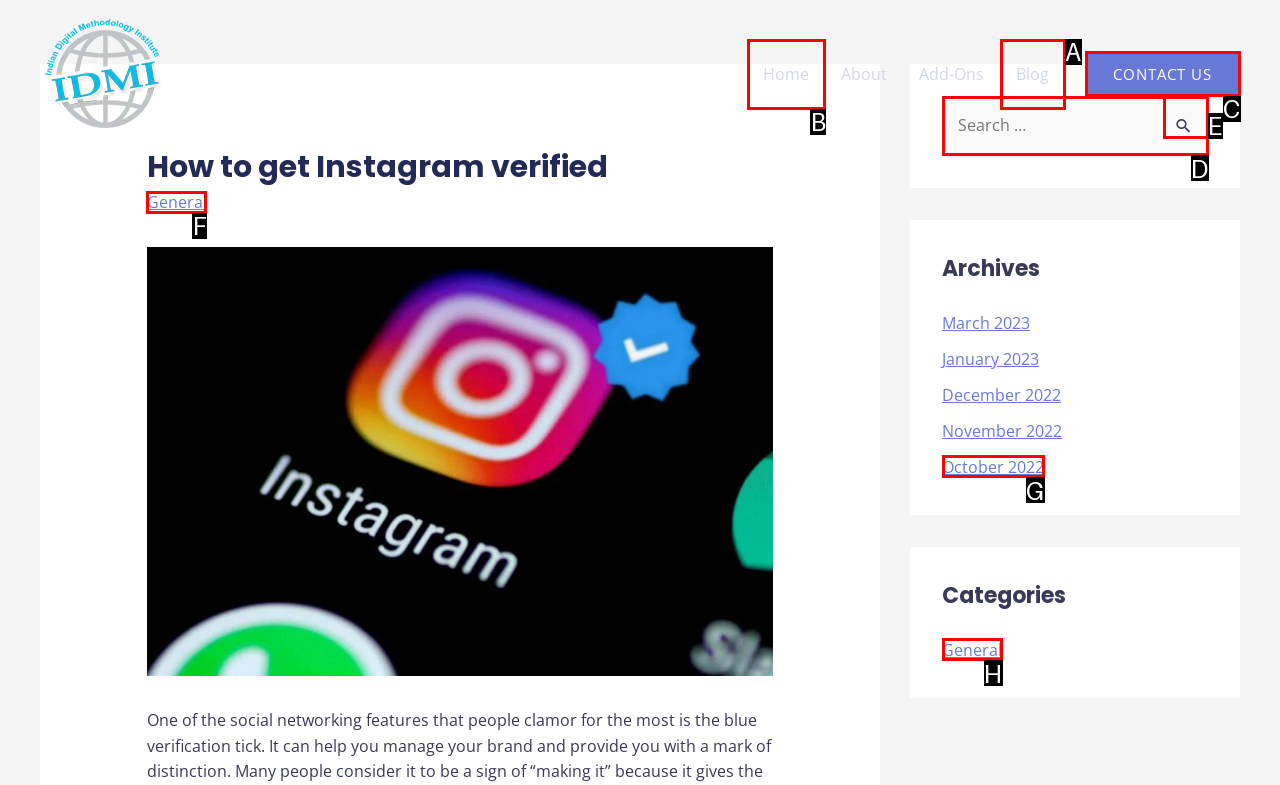Choose the letter that corresponds to the correct button to accomplish the task: click on the 'Home' link
Reply with the letter of the correct selection only.

B